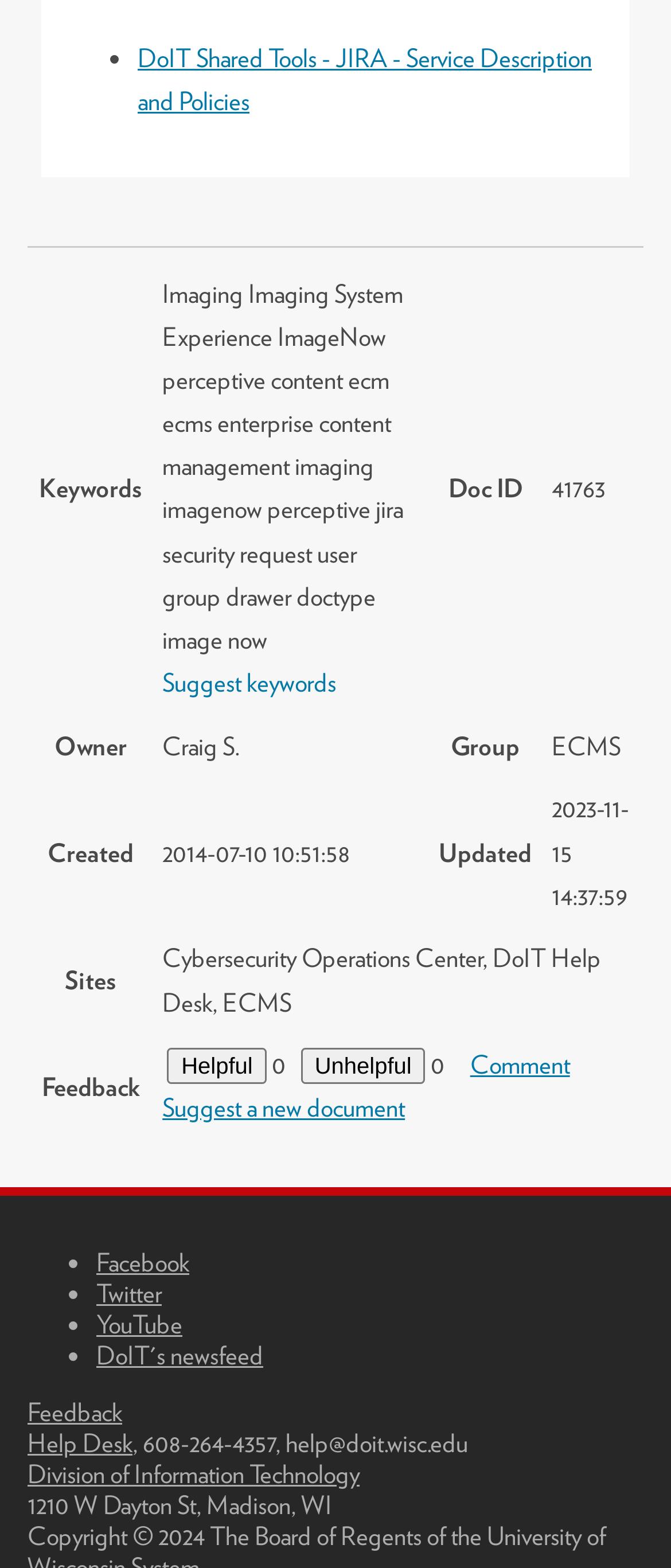Refer to the image and answer the question with as much detail as possible: What is the date when this document was last updated?

I found the last updated date by examining the table on the page, specifically the row with the header 'Updated', and the corresponding grid cell contains the value '2023-11-15 14:37:59'.